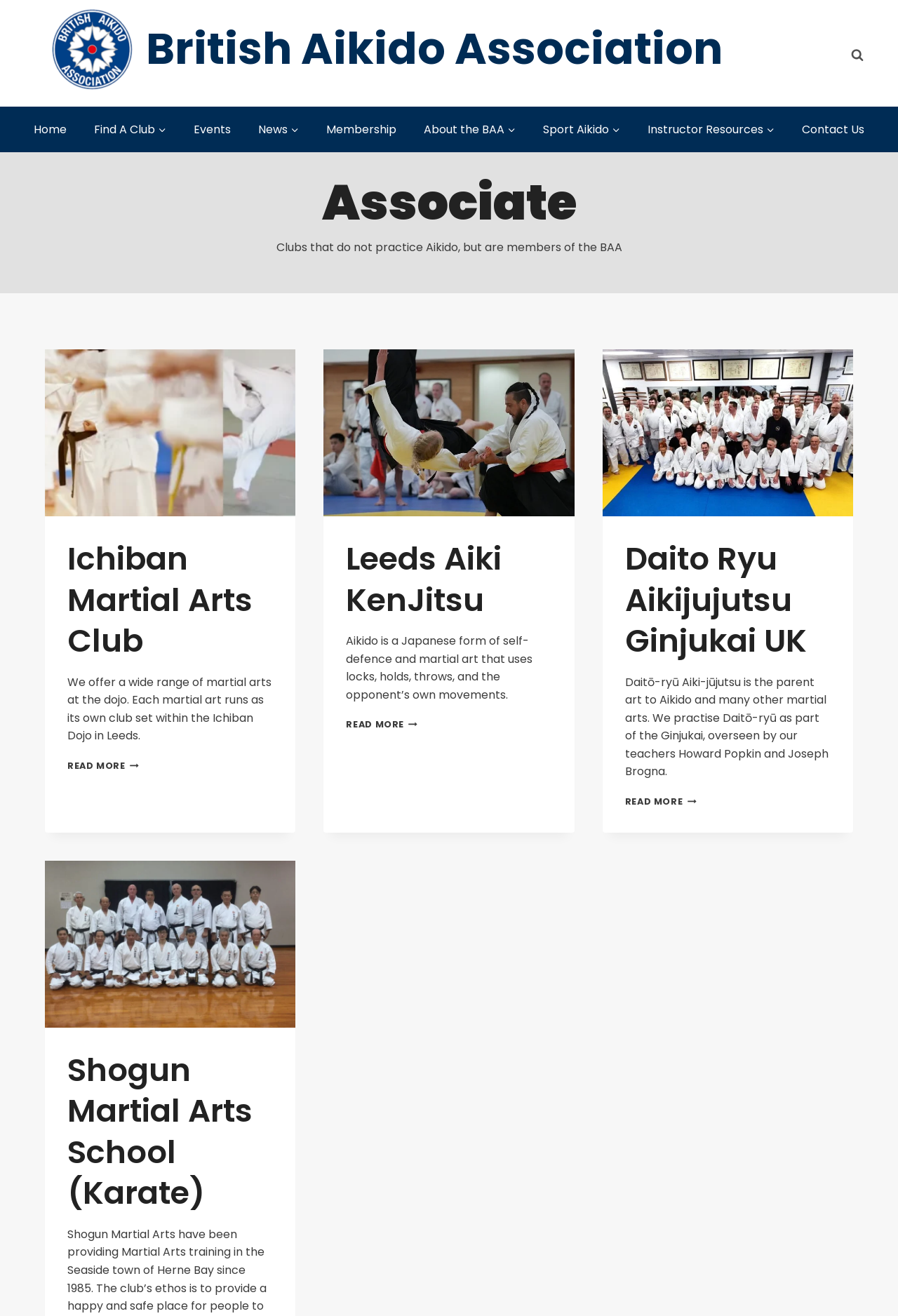Based on the image, please respond to the question with as much detail as possible:
How many clubs are listed on this page?

There are four articles on the webpage, each containing information about a club, namely Ichiban Martial Arts Club, Leeds Aiki KenJitsu, Daito Ryu Aikijujutsu Ginjukai UK, and Shogun Martial Arts School (Karate).